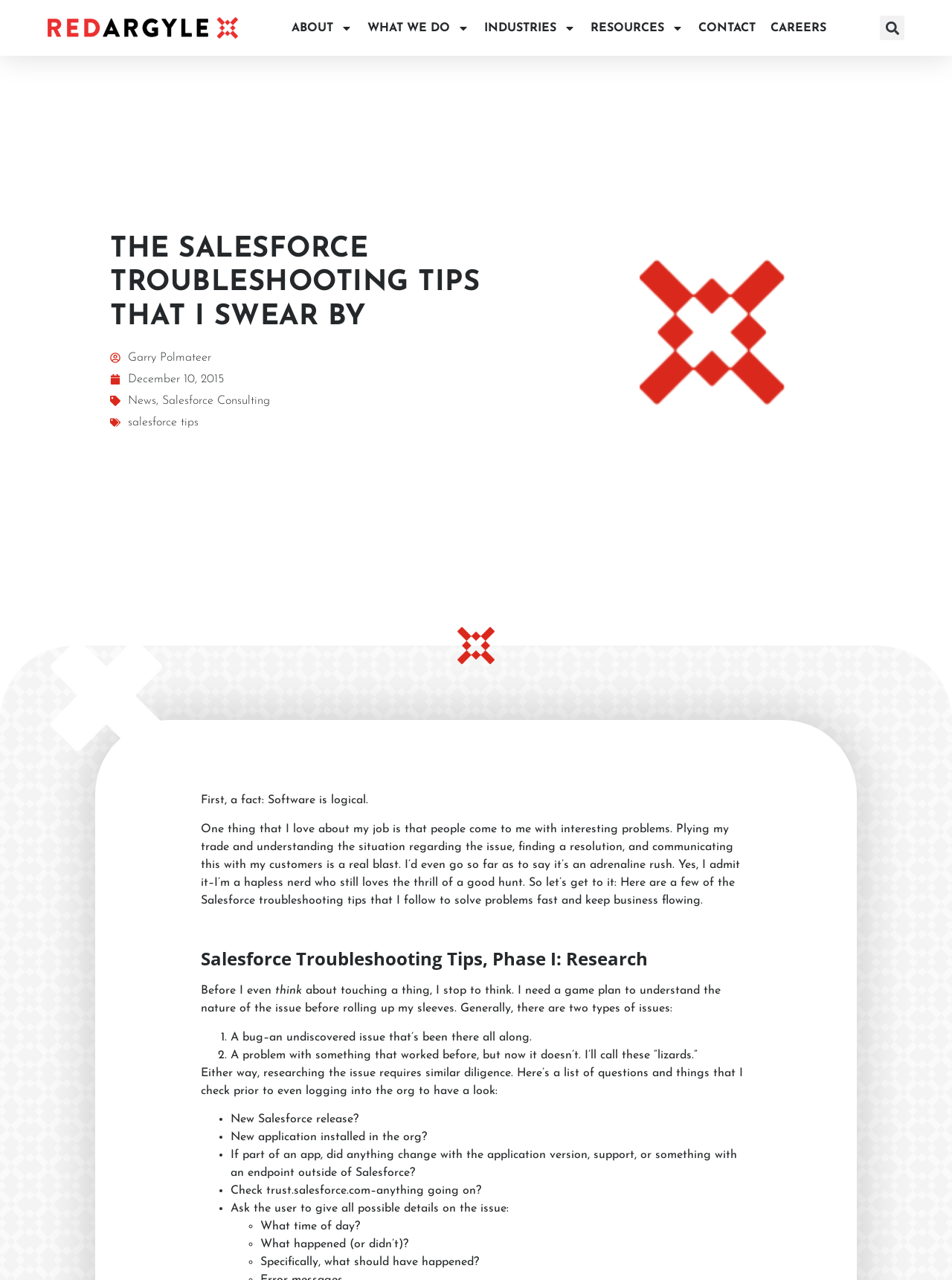What is the topic of the article?
Examine the image and give a concise answer in one word or a short phrase.

Salesforce troubleshooting